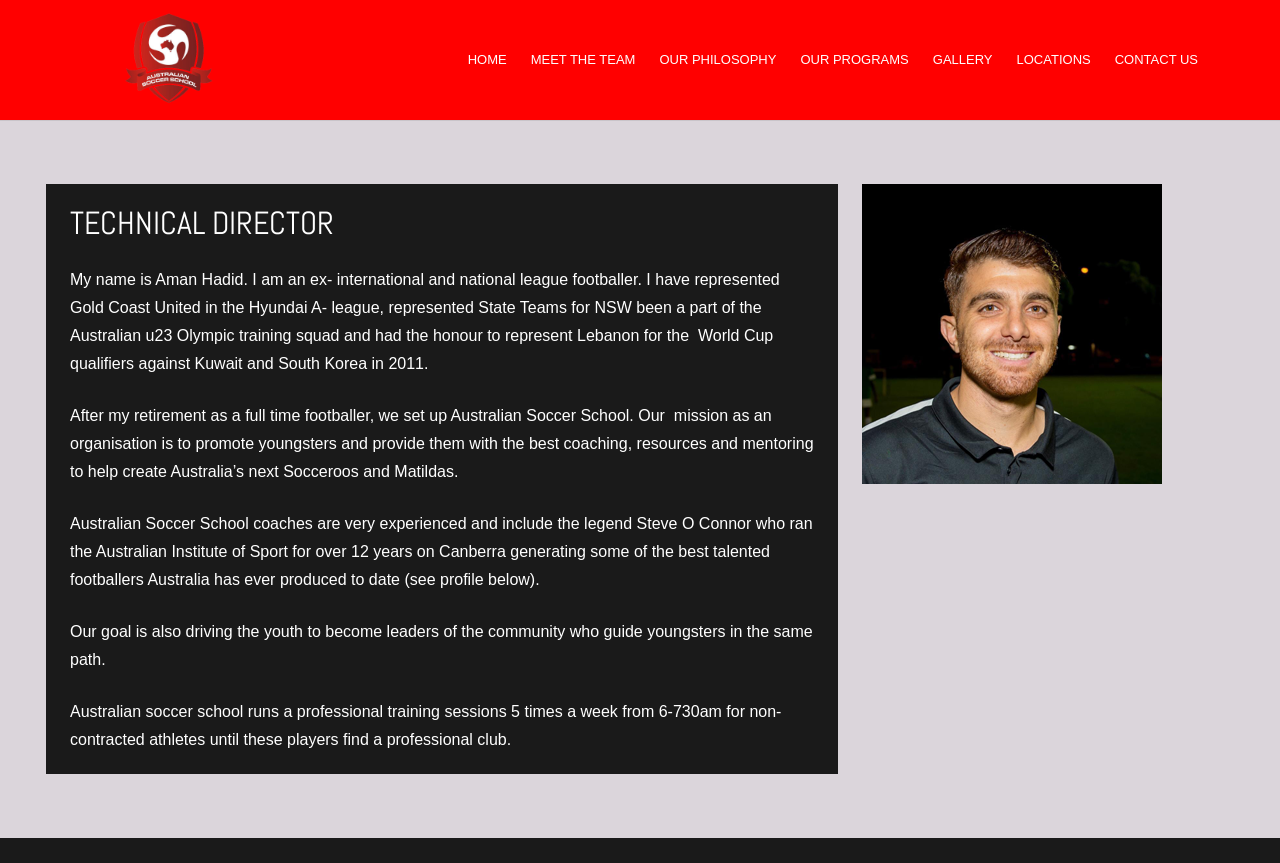Explain the webpage's layout and main content in detail.

The webpage is about the Technical Director of the Australian Soccer School. At the top, there are seven navigation links: "HOME", "MEET THE TEAM", "OUR PHILOSOPHY", "OUR PROGRAMS", "GALLERY", "LOCATIONS", and "CONTACT US", aligned horizontally across the page.

Below the navigation links, there is a main section that takes up most of the page. It starts with a heading "TECHNICAL DIRECTOR" followed by a brief introduction to Aman Hadid, the Technical Director, who is an ex-international and national league footballer. 

The introduction is followed by three paragraphs of text that describe Aman's experience, the mission of Australian Soccer School, and the qualifications of the school's coaches, including the legendary Steve O Connor. 

Finally, there is a paragraph that outlines the school's goal of developing young leaders and its professional training sessions for non-contracted athletes.